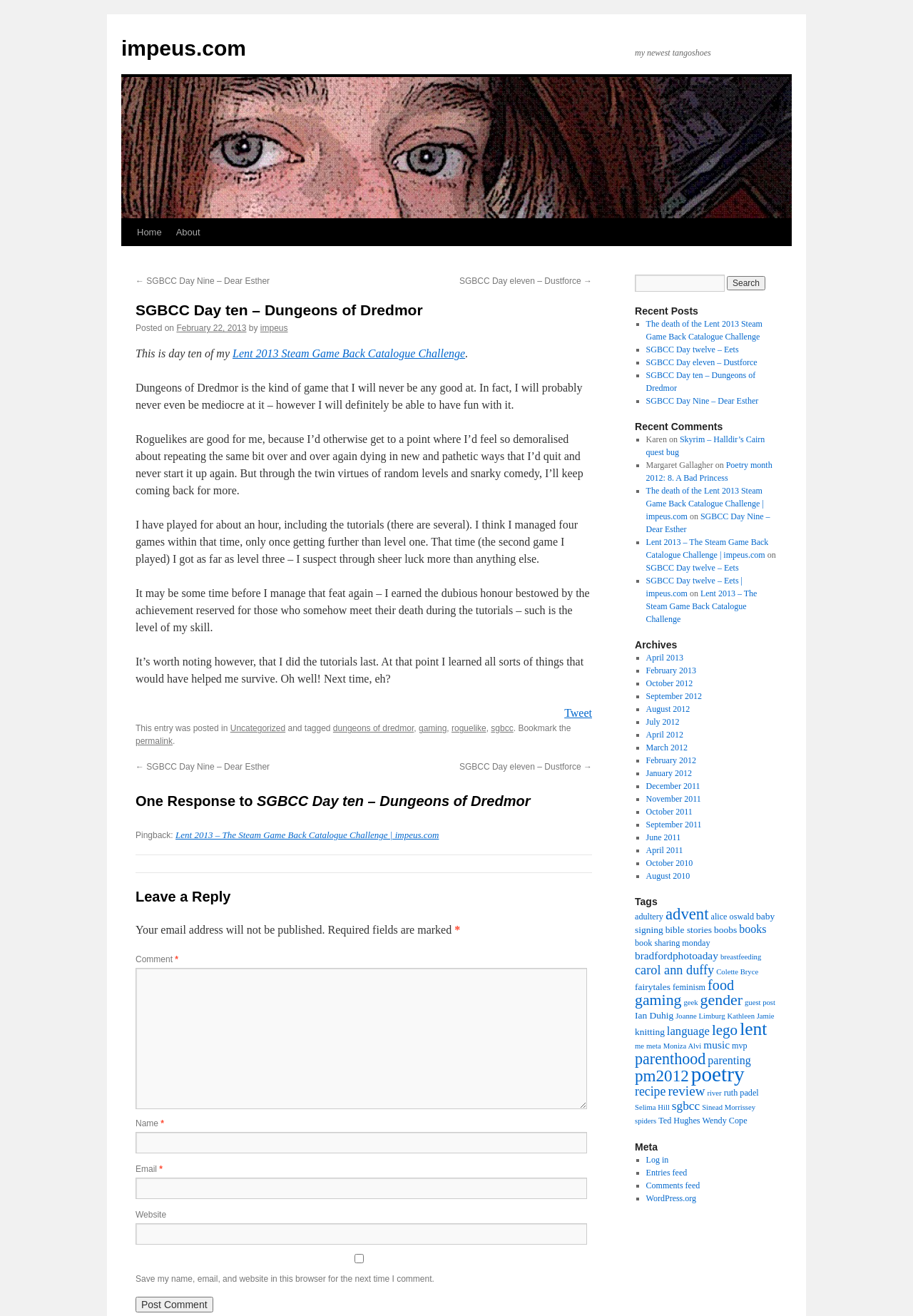What is the name of the game being discussed?
Answer the question with just one word or phrase using the image.

Dungeons of Dredmor